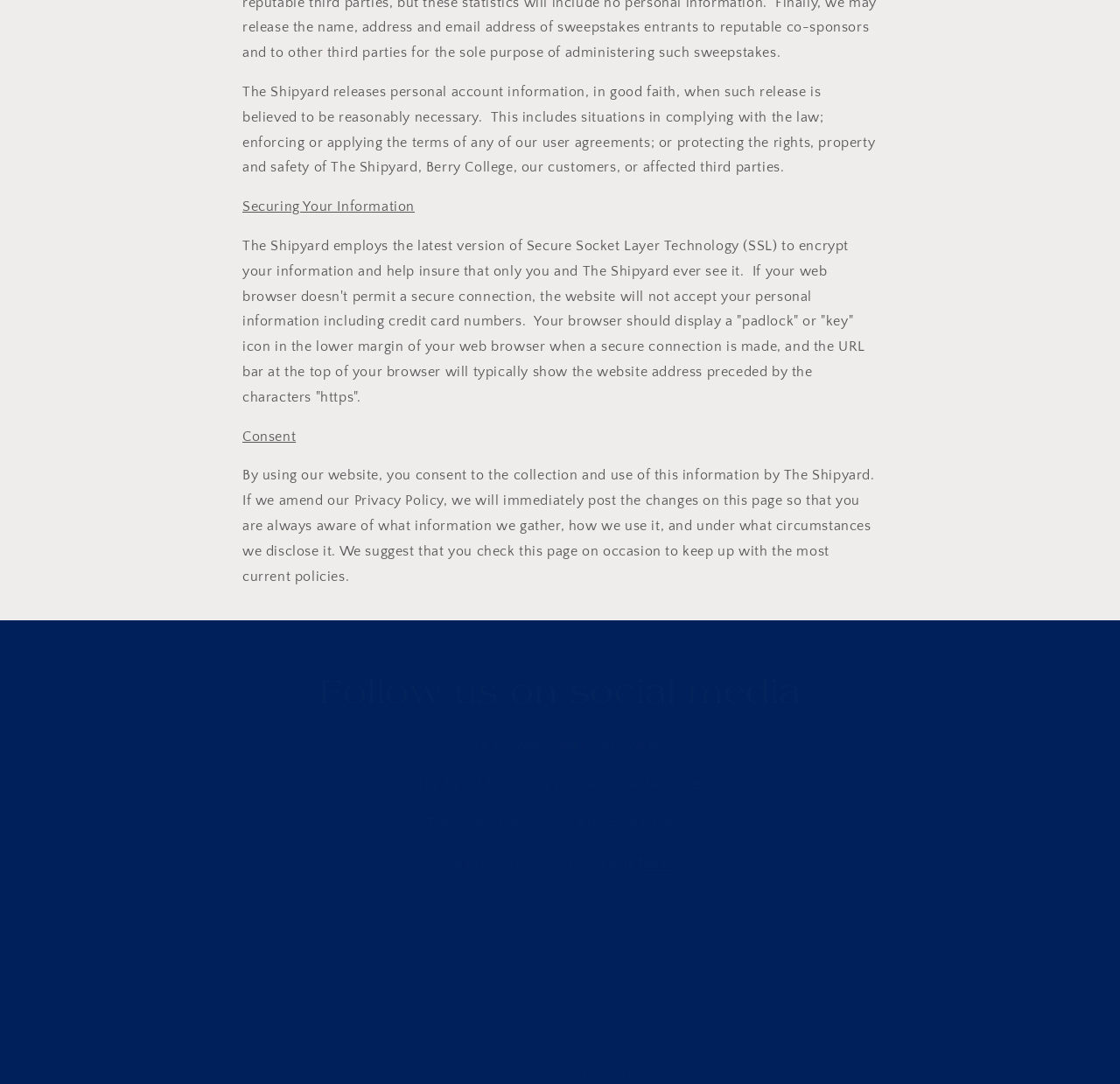What is the purpose of Secure Socket Layer Technology?
Respond to the question with a well-detailed and thorough answer.

According to the webpage, The Shipyard employs the latest version of Secure Socket Layer Technology (SSL) to encrypt your information and help insure that only you and The Shipyard ever see it.